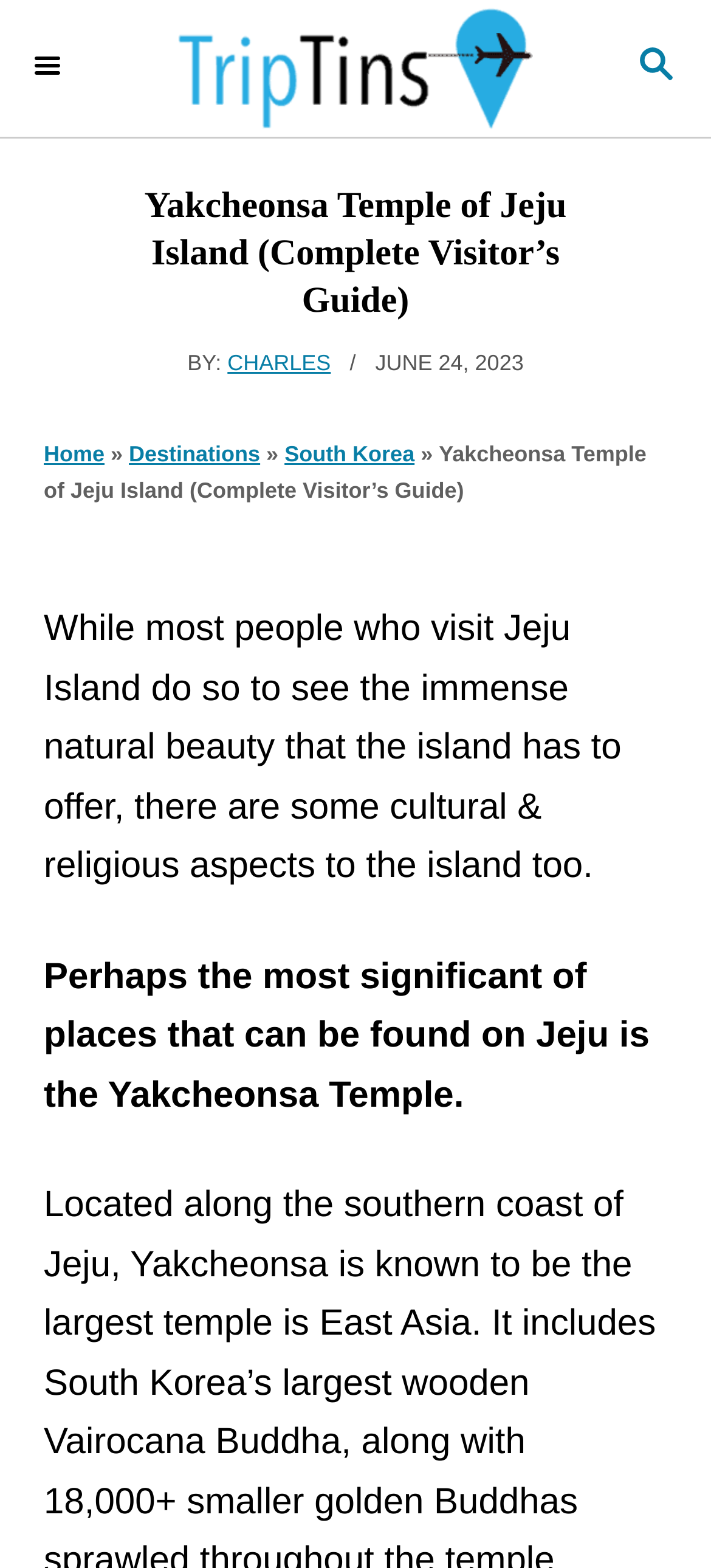When was the article posted?
Could you answer the question in a detailed manner, providing as much information as possible?

The posting date can be found in the header section of the webpage, specifically in the time element which contains the text 'JUNE 24, 2023'.